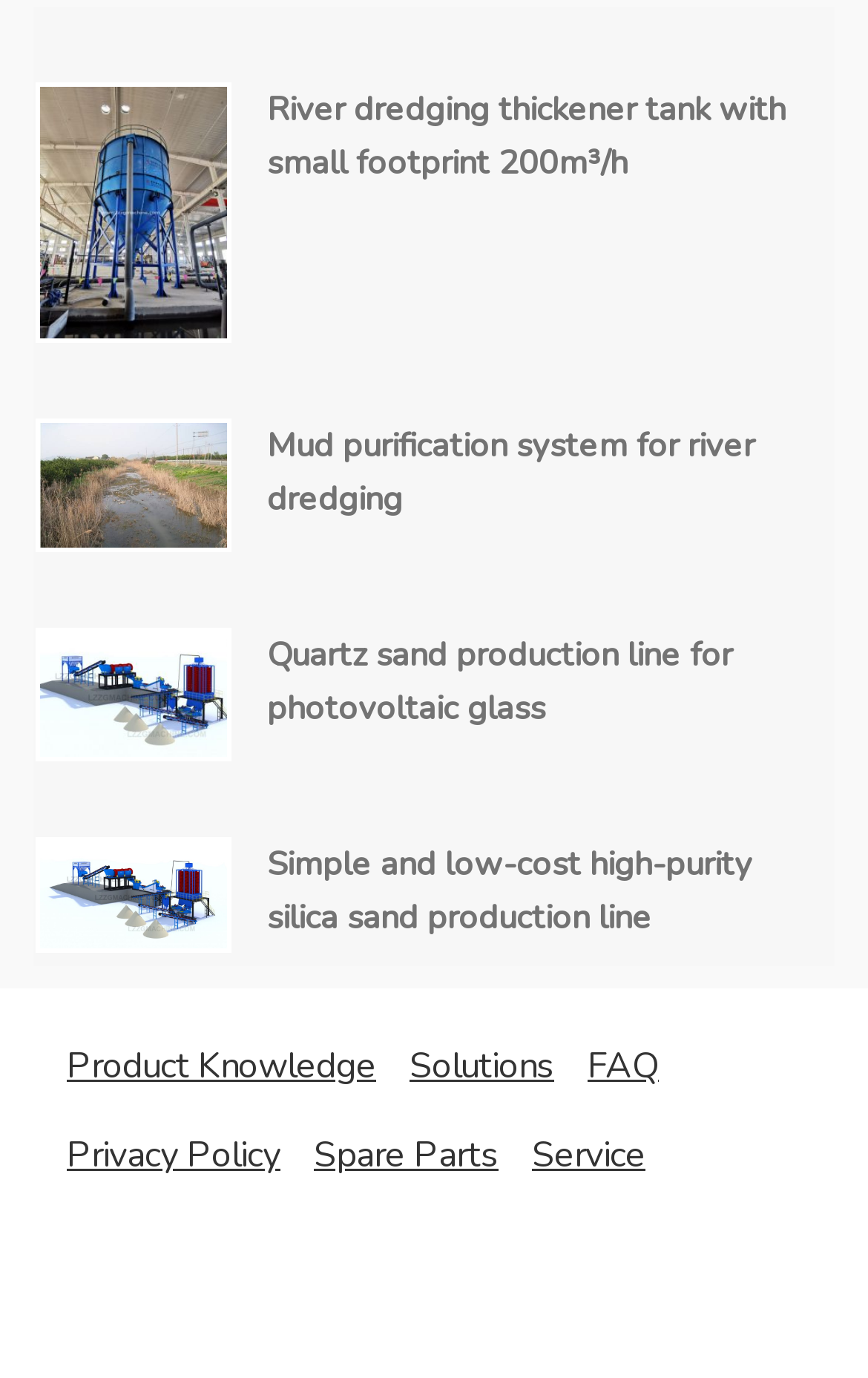Predict the bounding box for the UI component with the following description: "Privacy Policy".

[0.077, 0.82, 0.323, 0.856]